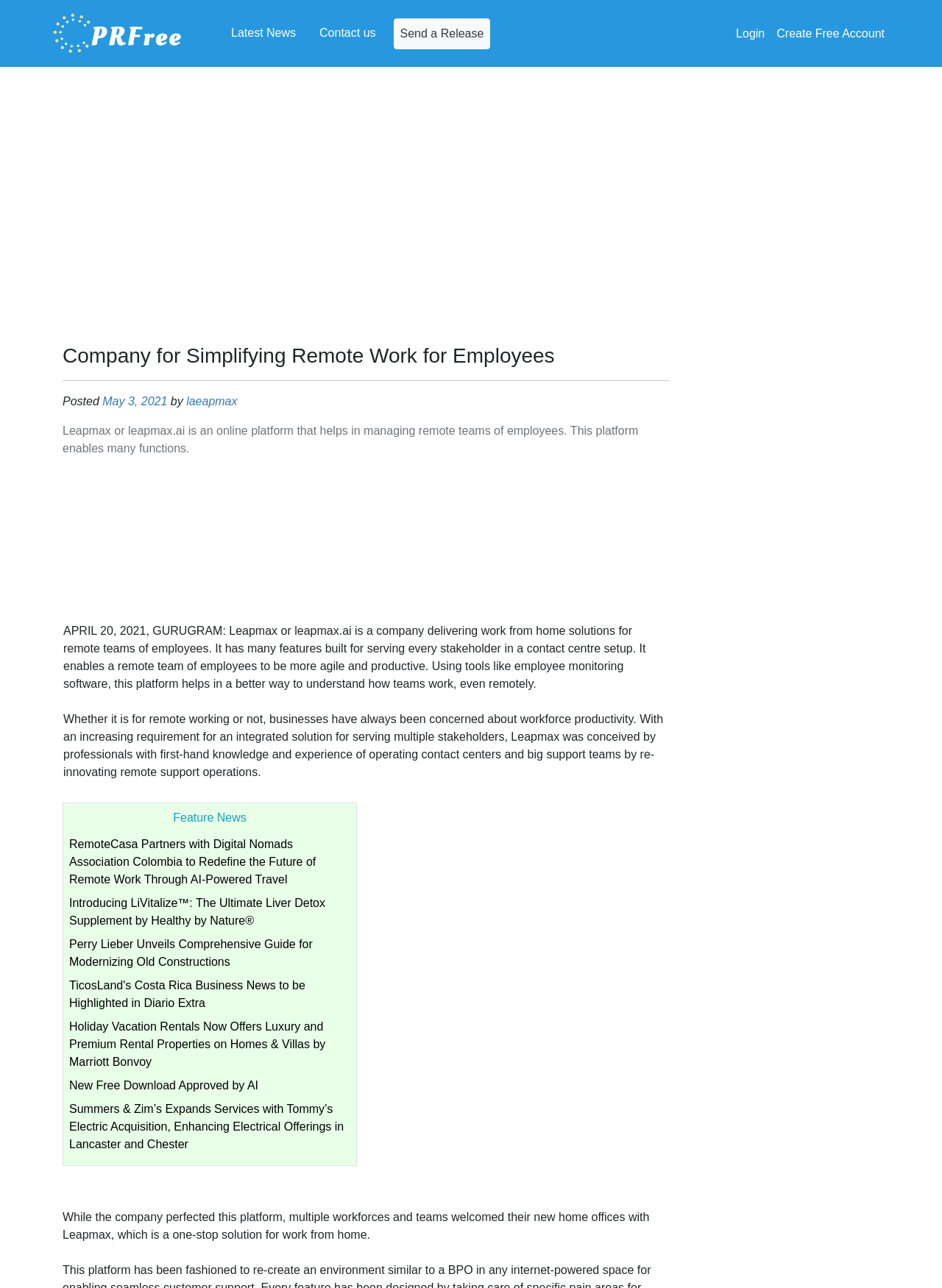Please indicate the bounding box coordinates of the element's region to be clicked to achieve the instruction: "Check the 'Privacy Policy'". Provide the coordinates as four float numbers between 0 and 1, i.e., [left, top, right, bottom].

None